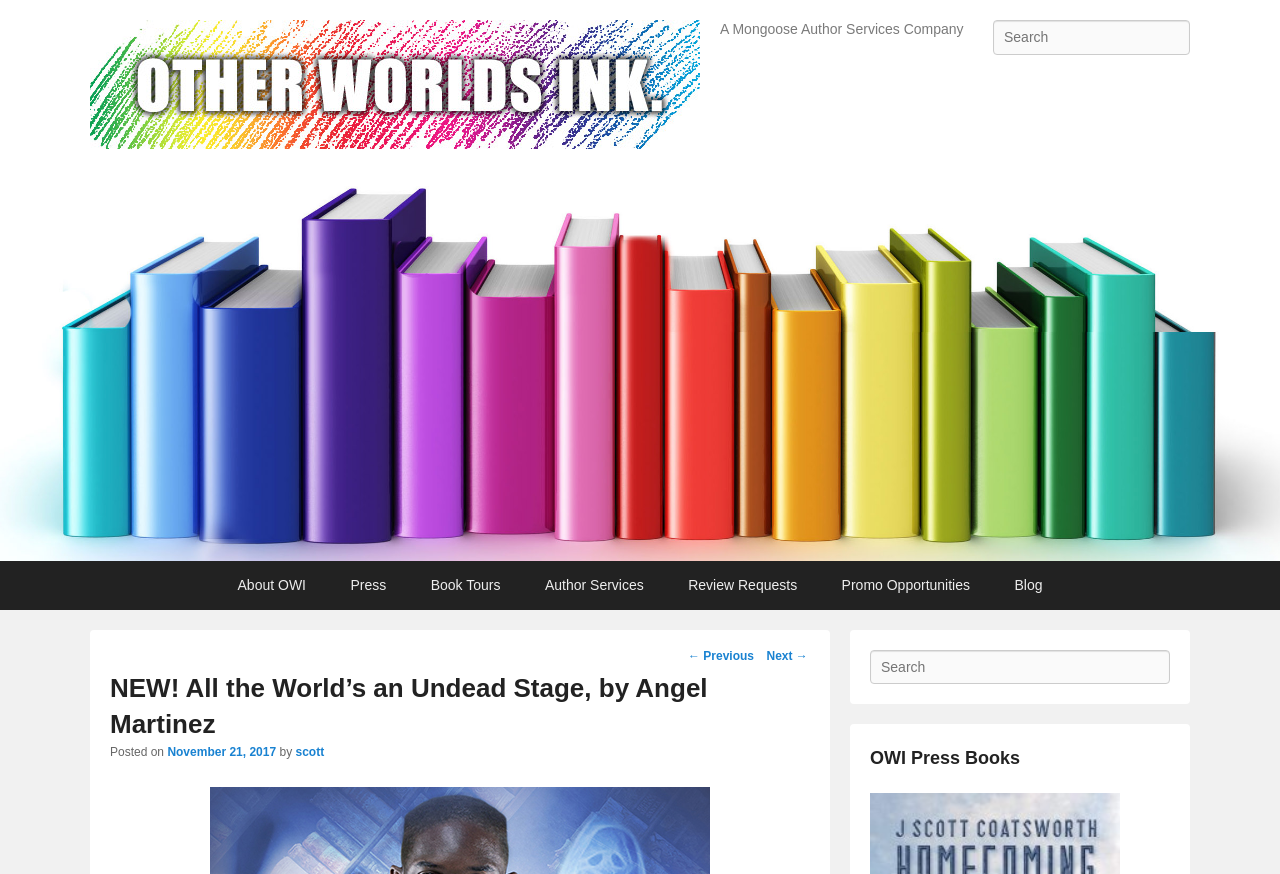Determine the bounding box coordinates of the clickable element necessary to fulfill the instruction: "Search for a book". Provide the coordinates as four float numbers within the 0 to 1 range, i.e., [left, top, right, bottom].

[0.776, 0.023, 0.93, 0.063]